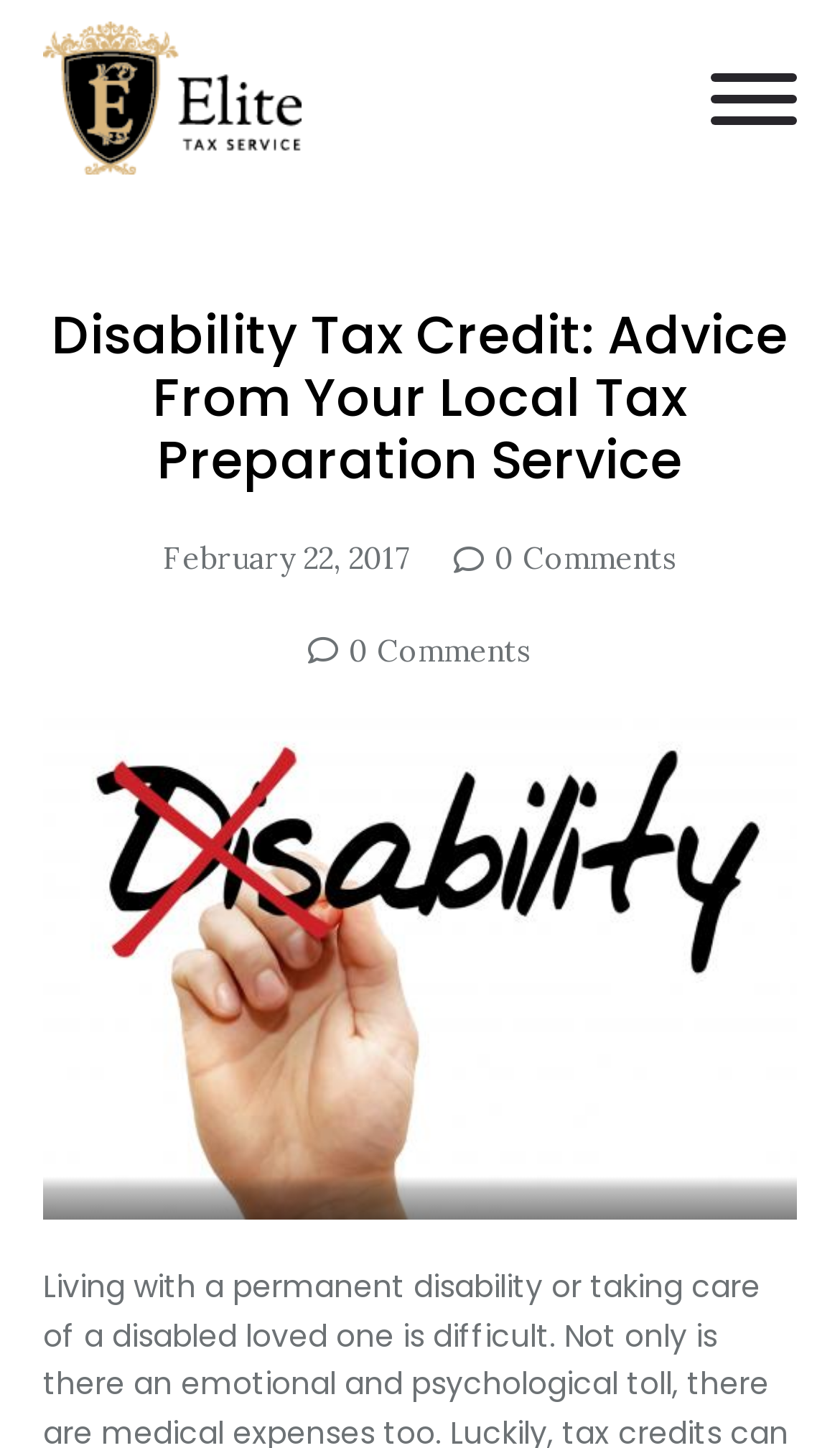What is the topic of the article?
Using the information from the image, answer the question thoroughly.

I found the main heading of the article which says 'Disability Tax Credit: Advice From Your Local Tax Preparation Service' and inferred that the topic of the article is related to Disability Tax Credit and tax preparation services.